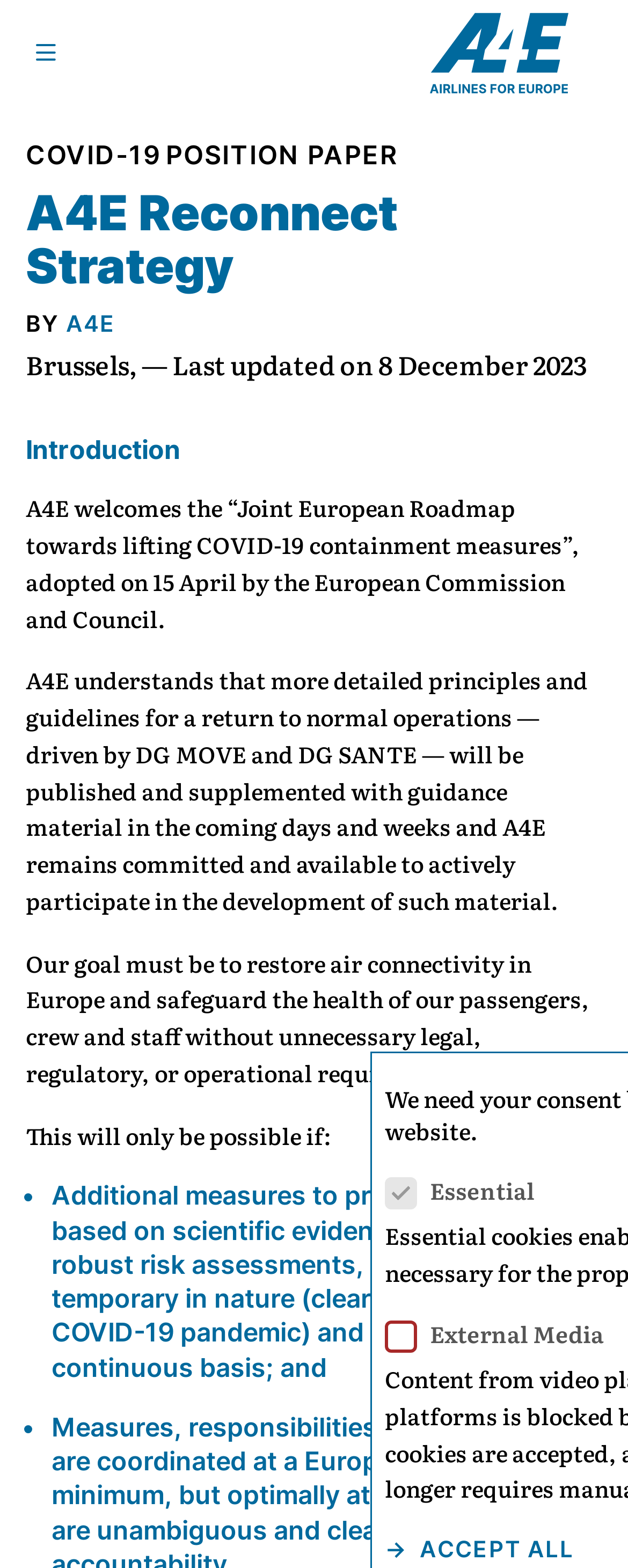What is the status of the 'Essential' checkbox?
Answer the question with a detailed and thorough explanation.

The status of the 'Essential' checkbox can be found in the checkbox element with the text 'Essential' located at [0.851, 0.751, 0.885, 0.765], which has a 'checked' attribute set to 'true'.